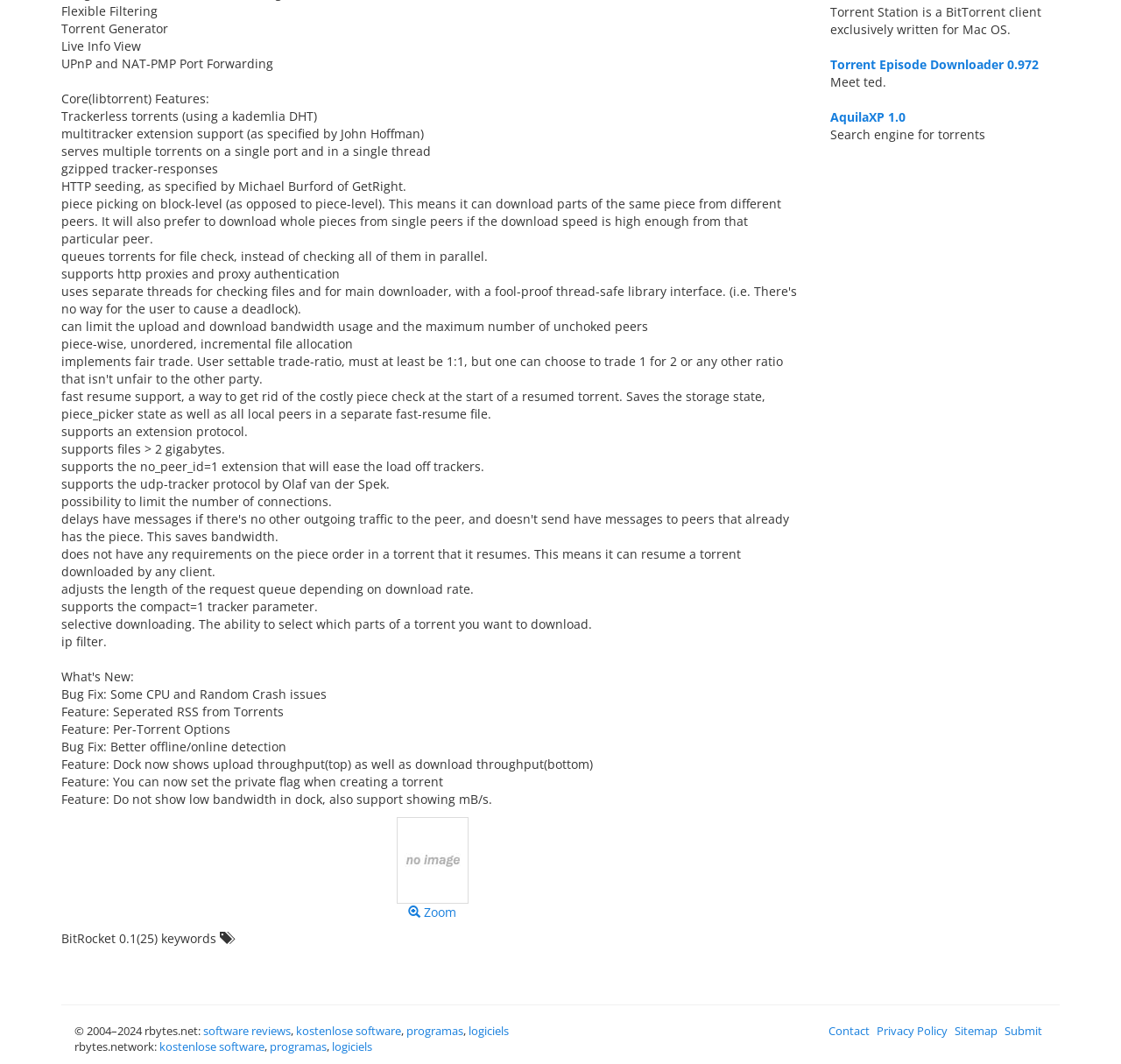Extract the bounding box coordinates for the UI element described by the text: "Privacy Policy". The coordinates should be in the form of [left, top, right, bottom] with values between 0 and 1.

[0.782, 0.961, 0.849, 0.976]